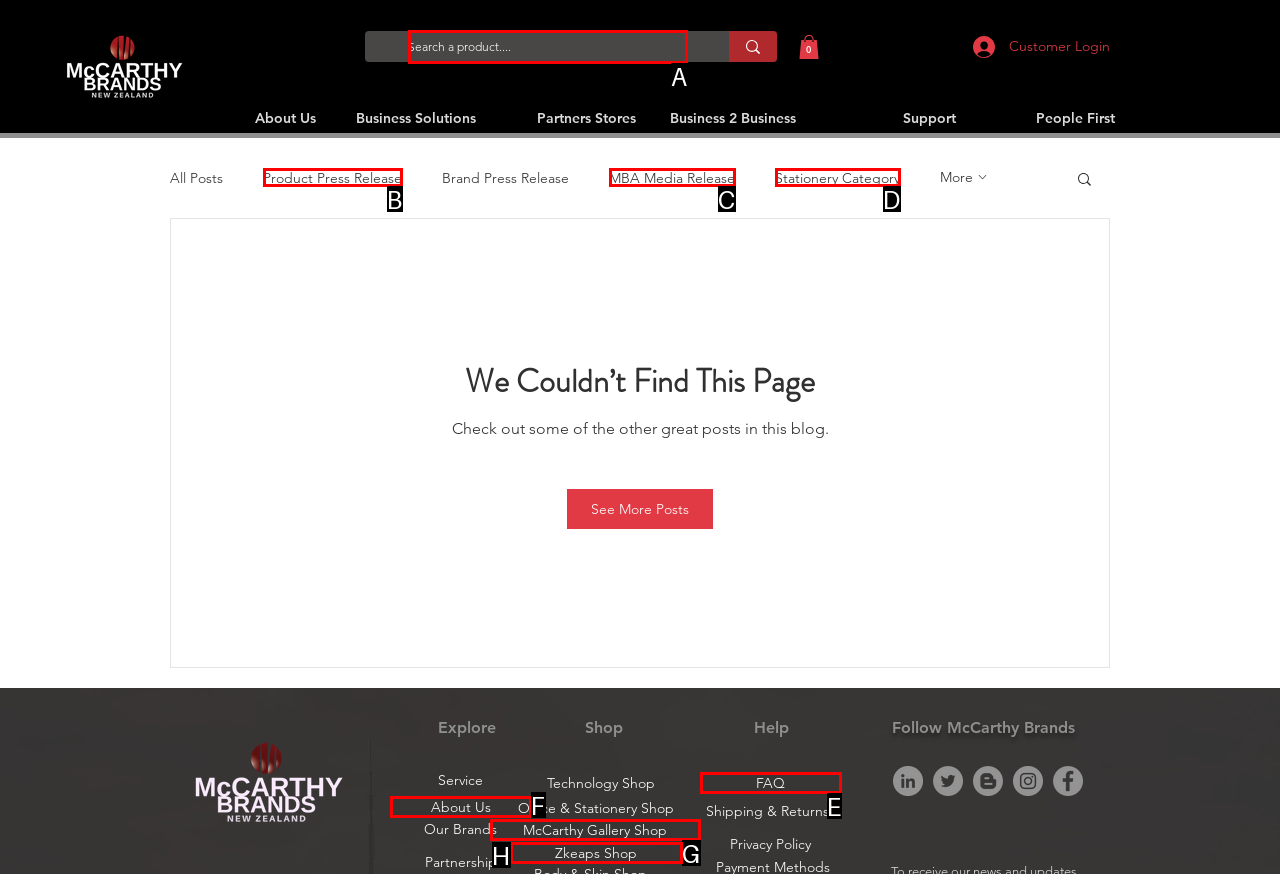Select the correct option from the given choices to perform this task: Search a product. Provide the letter of that option.

A